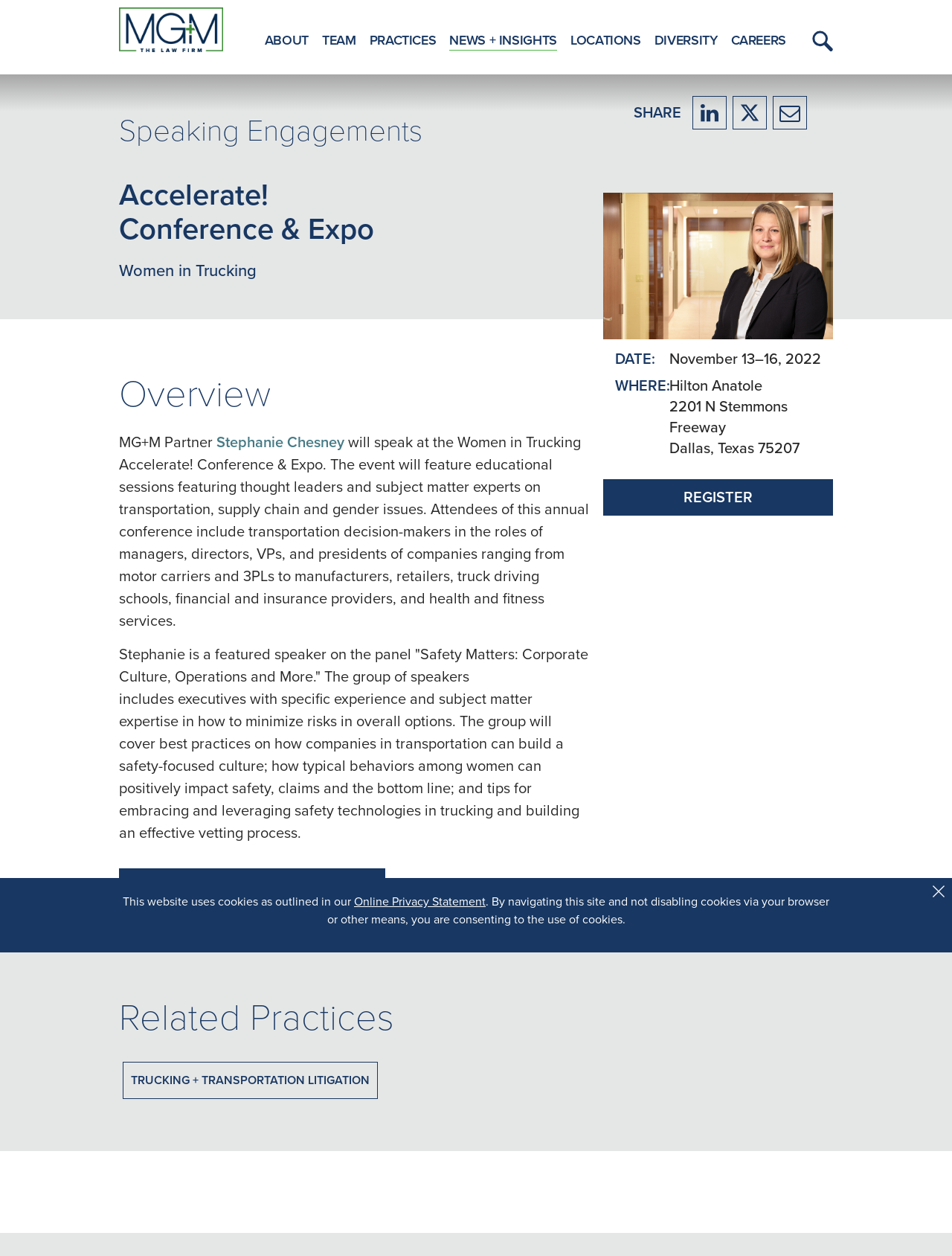Based on the element description, predict the bounding box coordinates (top-left x, top-left y, bottom-right x, bottom-right y) for the UI element in the screenshot: VIEW THE AGENDA AND REGISTER

[0.125, 0.691, 0.405, 0.725]